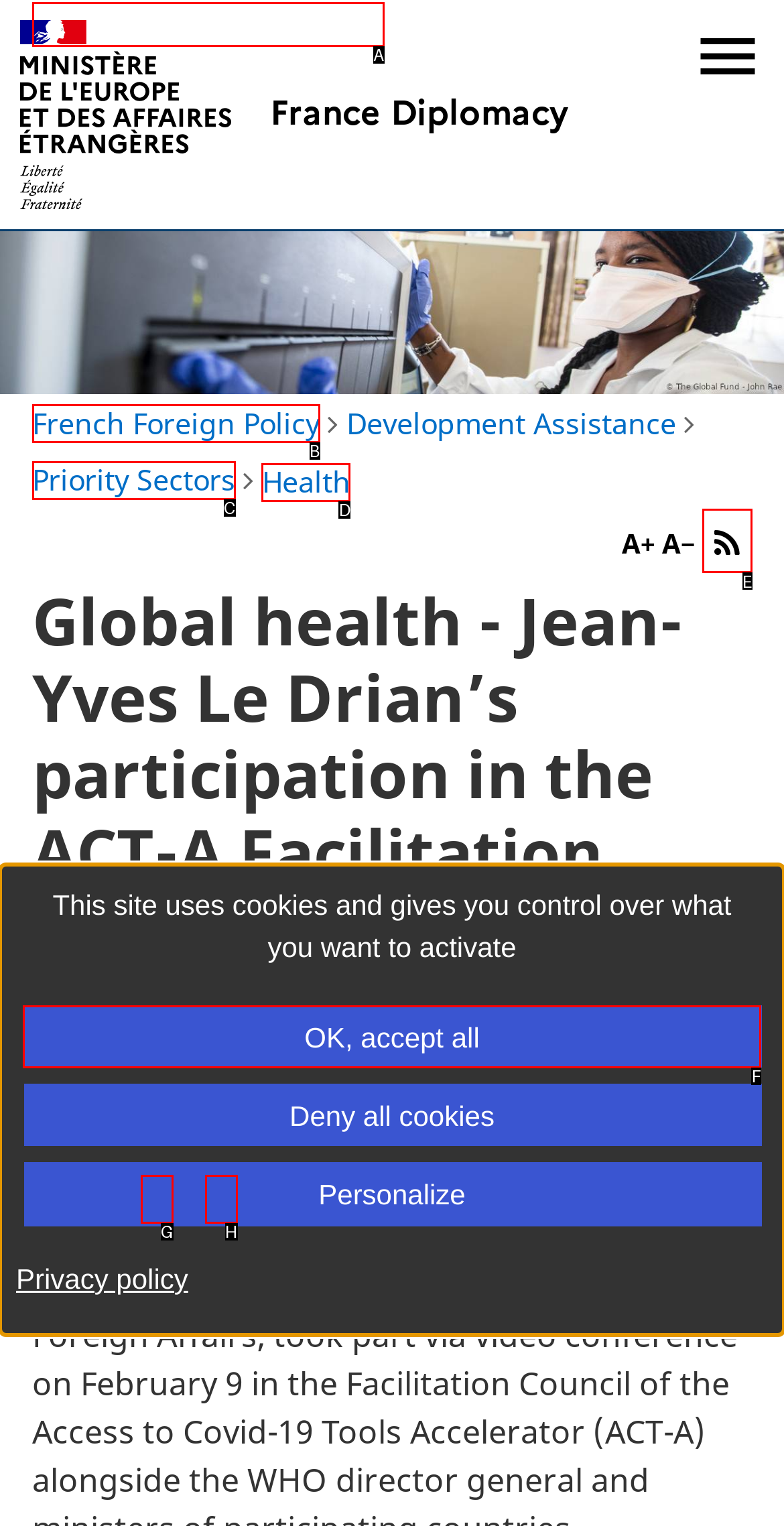Based on the description: Go to the mobile menu, find the HTML element that matches it. Provide your answer as the letter of the chosen option.

A